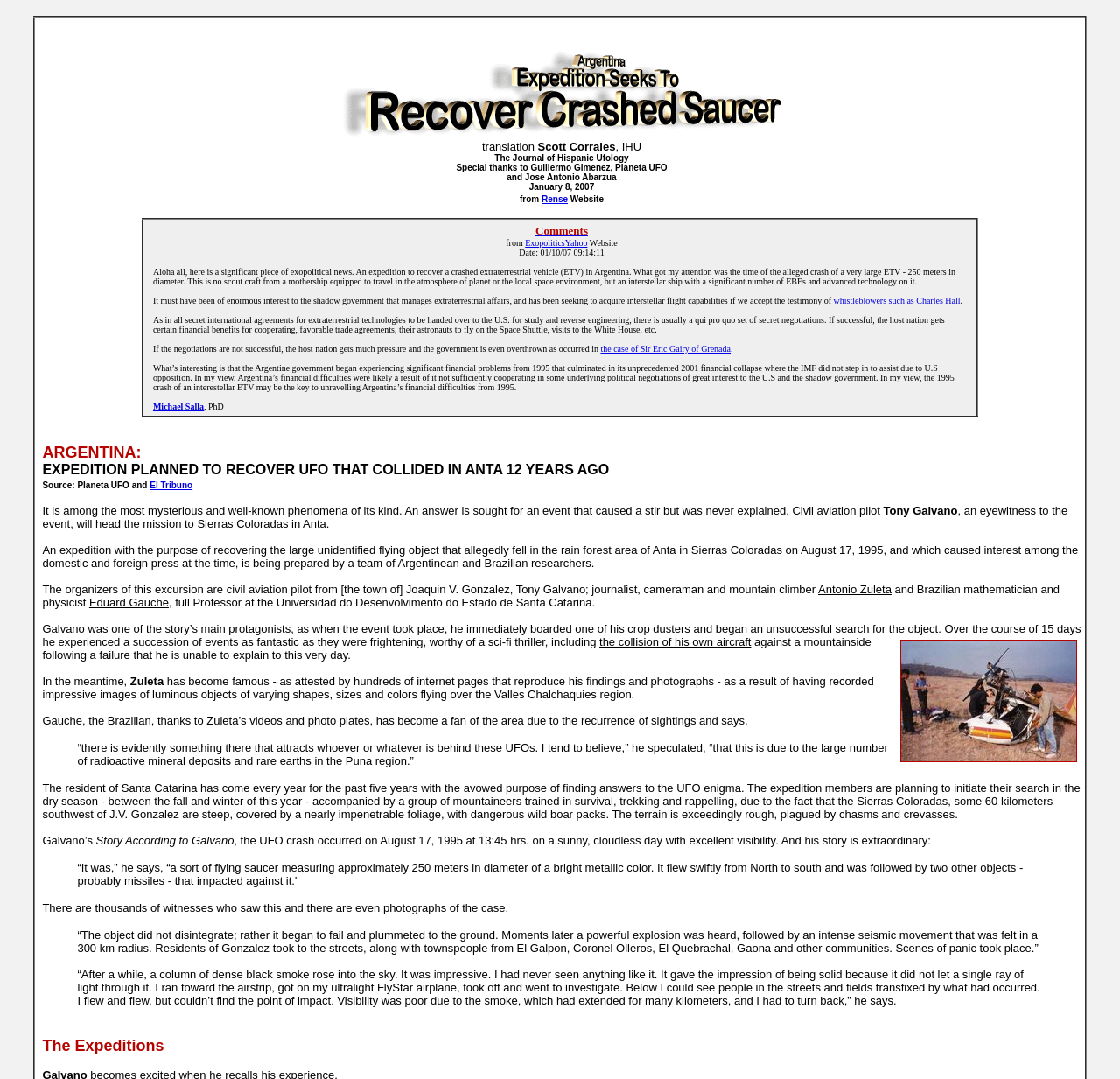Please give the bounding box coordinates of the area that should be clicked to fulfill the following instruction: "Read the news from El Tribuno". The coordinates should be in the format of four float numbers from 0 to 1, i.e., [left, top, right, bottom].

[0.134, 0.445, 0.172, 0.454]